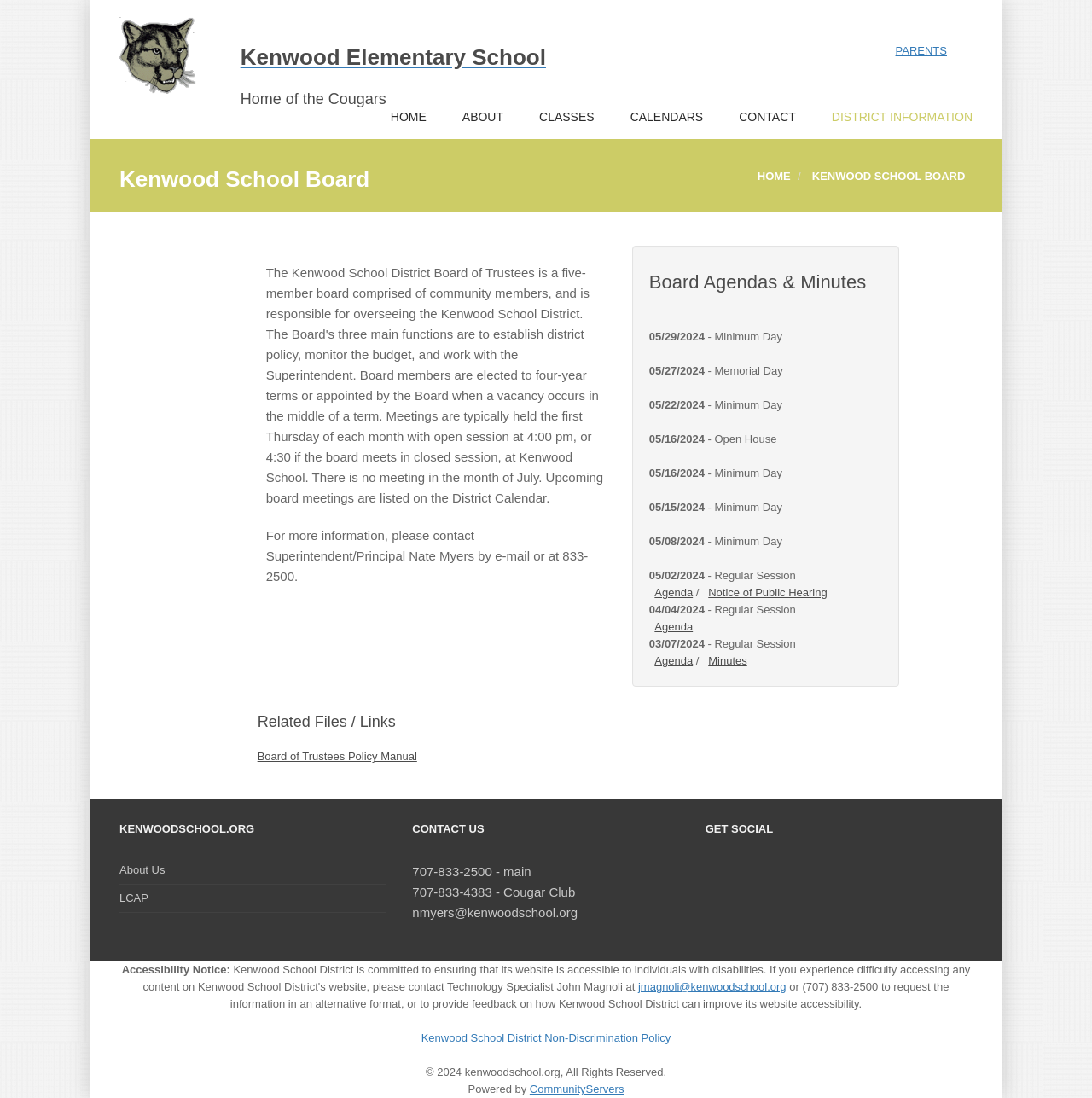What is the contact method for the Superintendent/Principal?
Please answer the question with a detailed and comprehensive explanation.

The contact method for the Superintendent/Principal can be found in the static text element with the text 'For more information, please contact Superintendent/Principal Nate Myers by e-mail or at 833-2500.' located in the middle of the webpage, which provides two ways to contact the Superintendent/Principal.